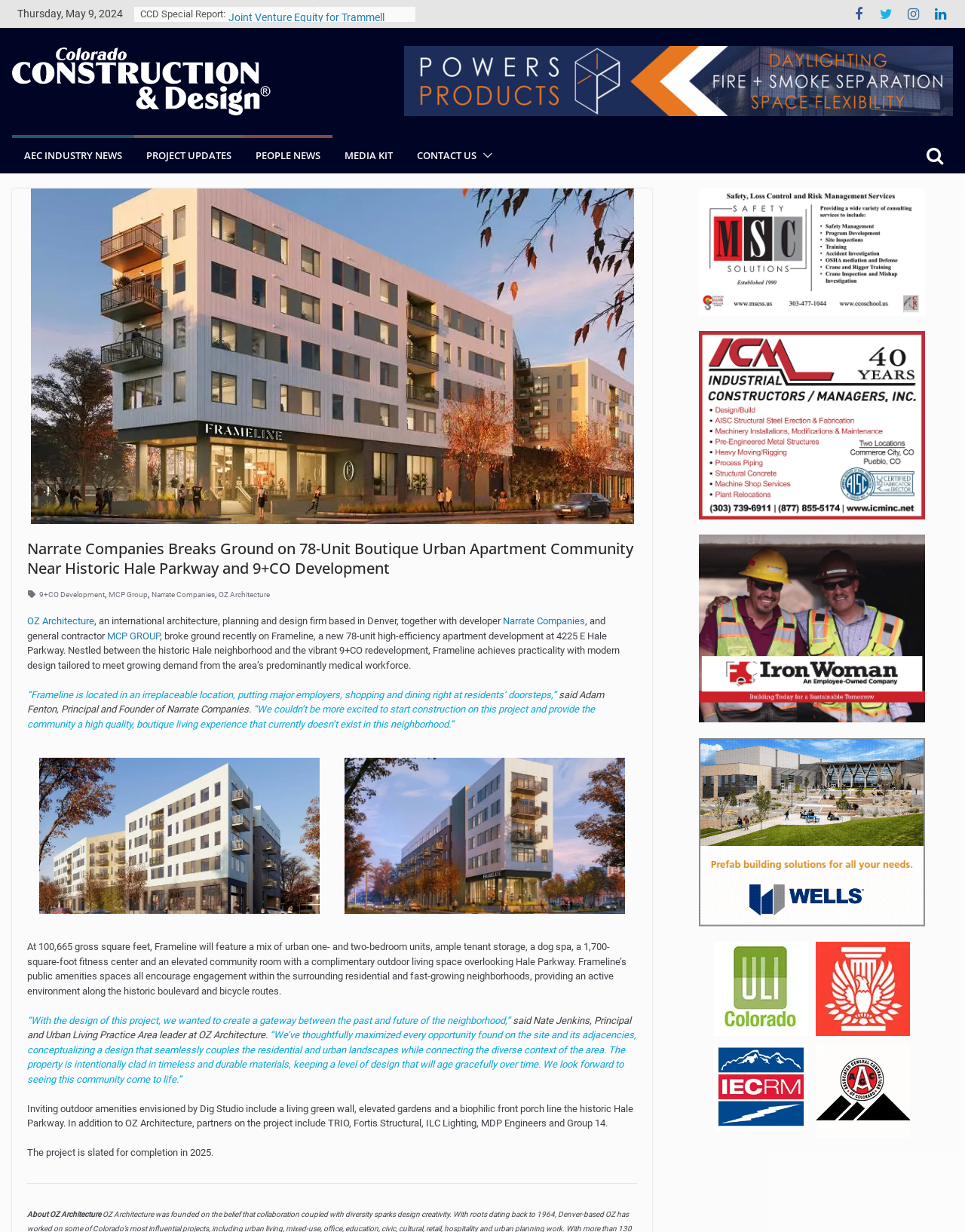Determine the main text heading of the webpage and provide its content.

Narrate Companies Breaks Ground on 78-Unit Boutique Urban Apartment Community Near Historic Hale Parkway and 9+CO Development